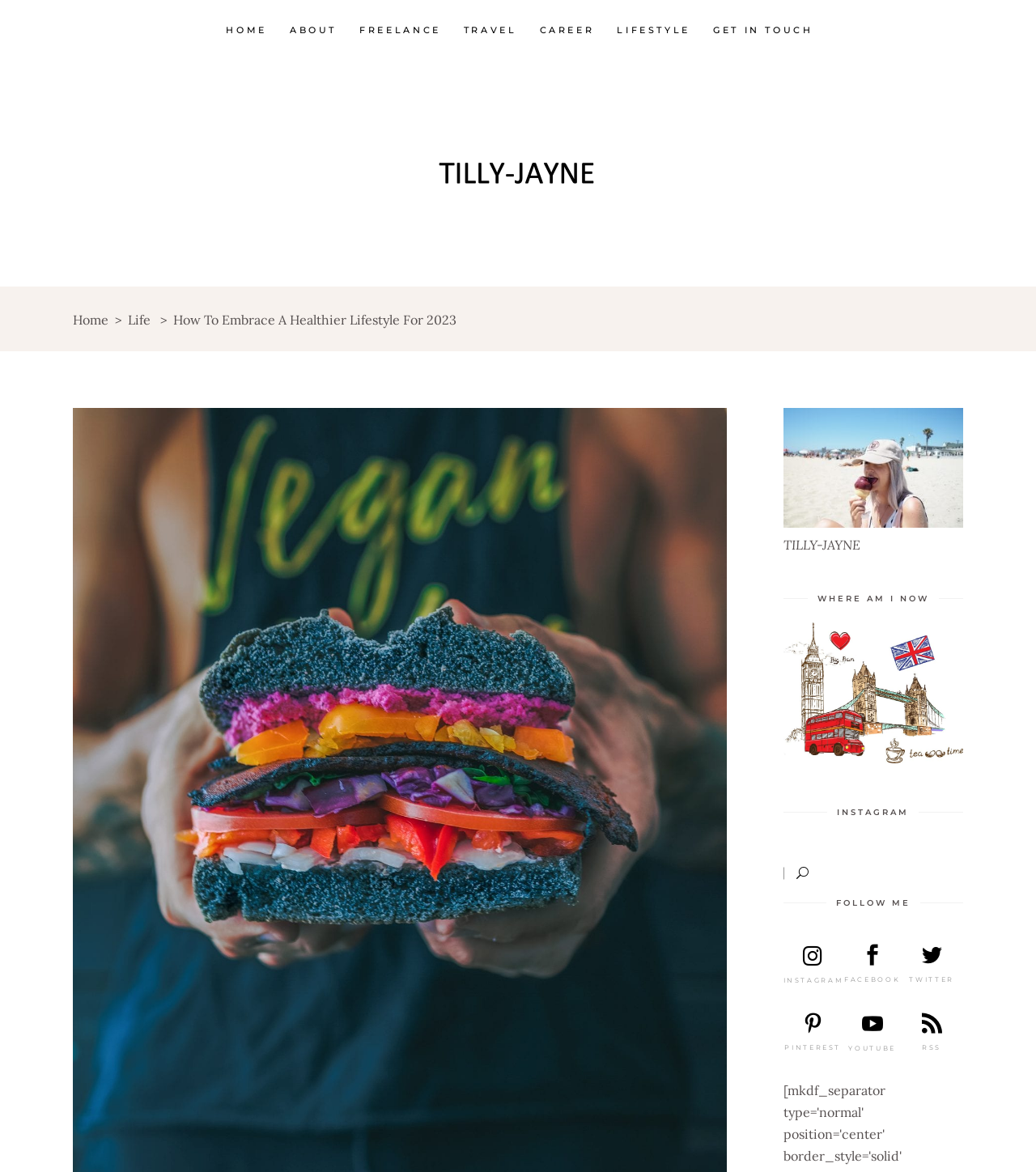Produce an extensive caption that describes everything on the webpage.

This webpage is about embracing a healthier lifestyle in 2023. At the top, there is a navigation menu with seven links: "HOME", "ABOUT", "FREELANCE", "TRAVEL", "CAREER", "LIFESTYLE", and "GET IN TOUCH". These links are positioned horizontally, taking up the top section of the page.

Below the navigation menu, there is a logo section with three images: "logo", "dark logo", and "light logo". These images are positioned near the center of the page.

The main content of the page is divided into sections. The first section has a heading "WHERE AM I NOW" and a link "a" with an associated image. The second section has a heading "INSTAGRAM" and a search textbox with a placeholder text "Search...". The third section has a heading "FOLLOW ME" and five social media links: "INSTAGRAM", "FACEBOOK", "TWITTER", "PINTEREST", and "YOUTUBE".

On the left side of the page, there is a secondary navigation menu with two links: "Home" and "Life". These links are positioned vertically, with a breadcrumb separator in between.

At the bottom of the page, there is a footer section with the title "TILLY-JAYNE" and a heading "How To Embrace A Healthier Lifestyle For 2023".